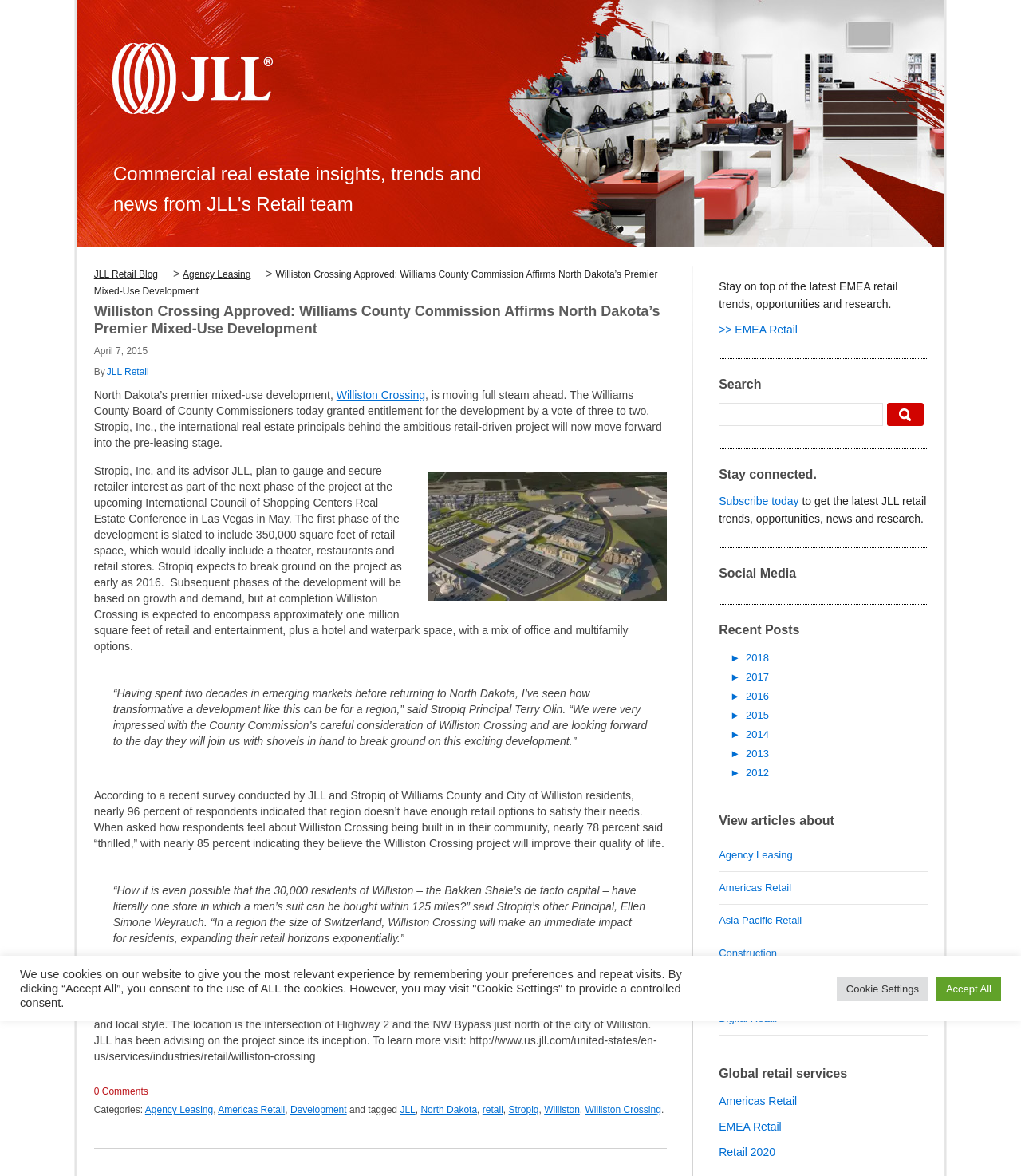Please pinpoint the bounding box coordinates for the region I should click to adhere to this instruction: "View articles about Agency Leasing".

[0.704, 0.722, 0.776, 0.732]